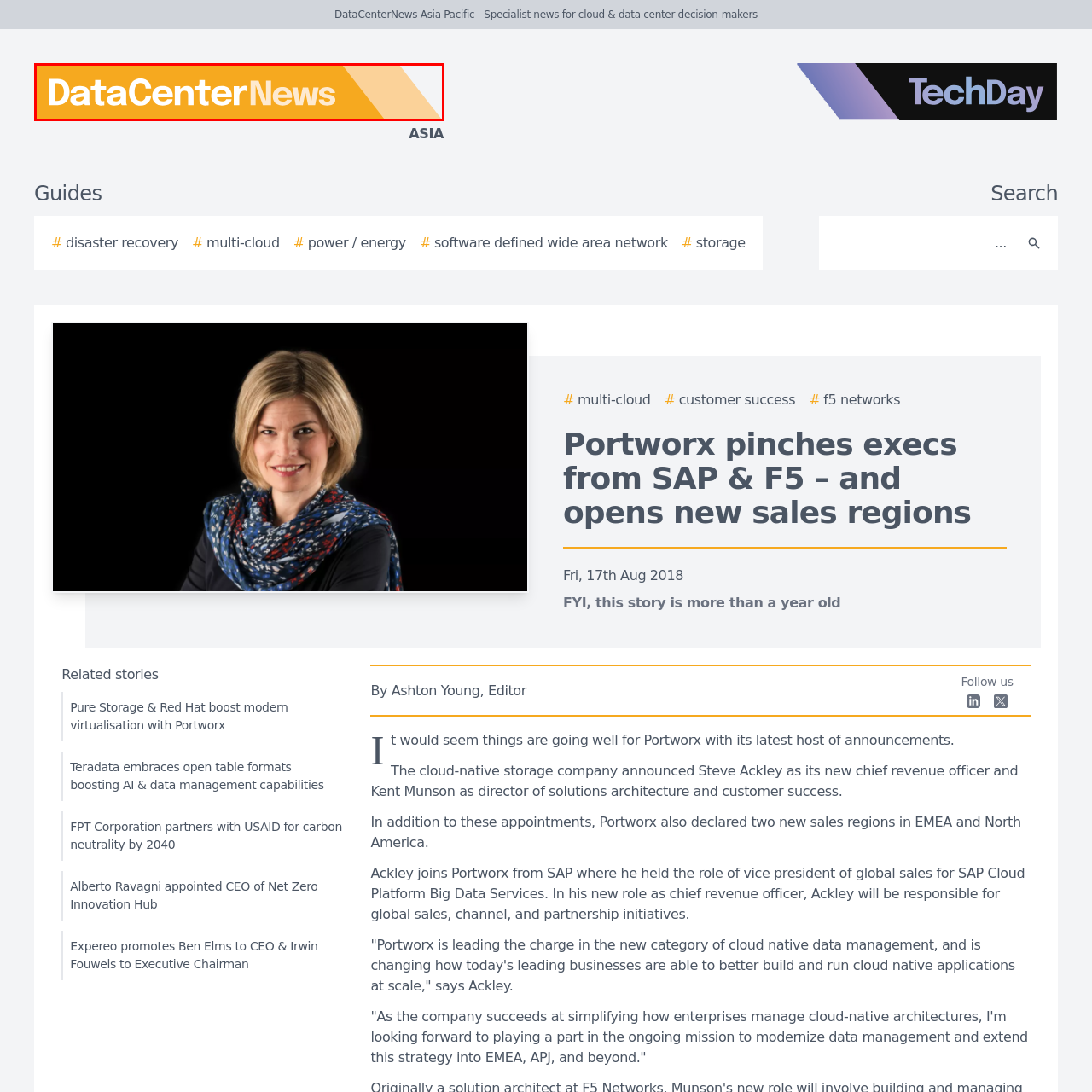Examine the section enclosed by the red box and give a brief answer to the question: What is the color of the background?

orange